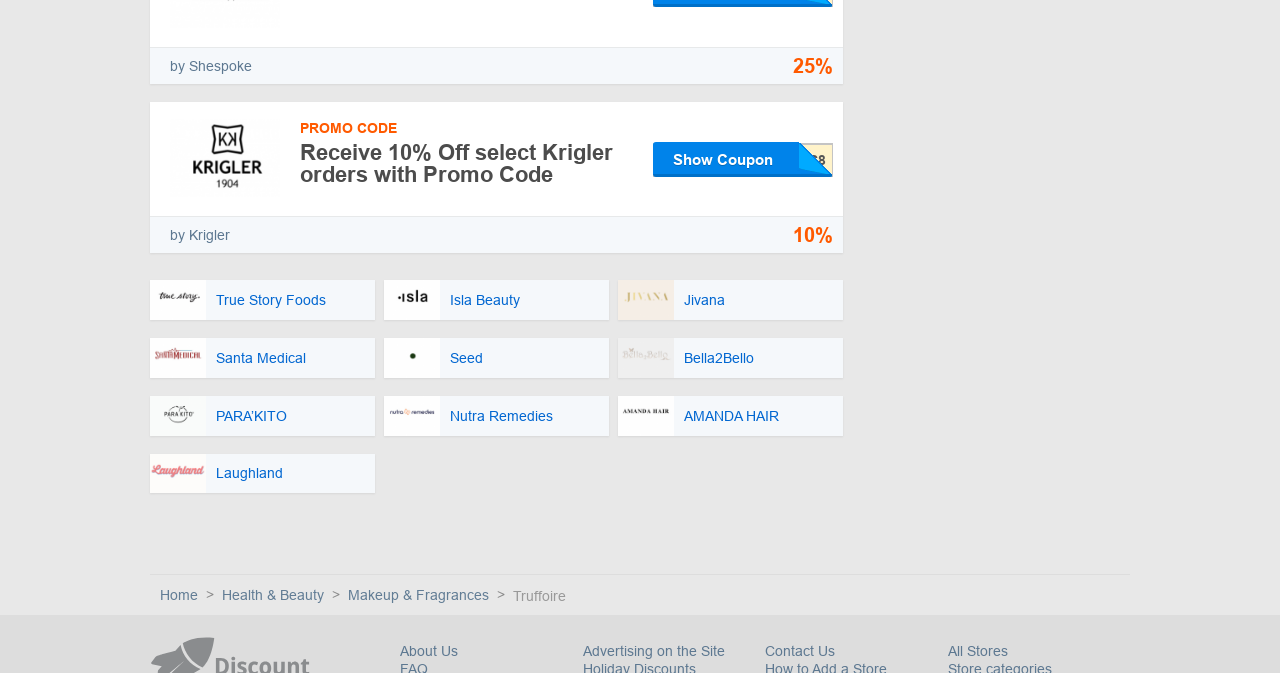Please provide a comprehensive answer to the question based on the screenshot: What is the discount offered by Krigler?

The discount offered by Krigler can be found in the link 'Receive 10% Off select Krigler orders with Promo Code' which is located at the top of the webpage. The discount is 10% off select Krigler orders.